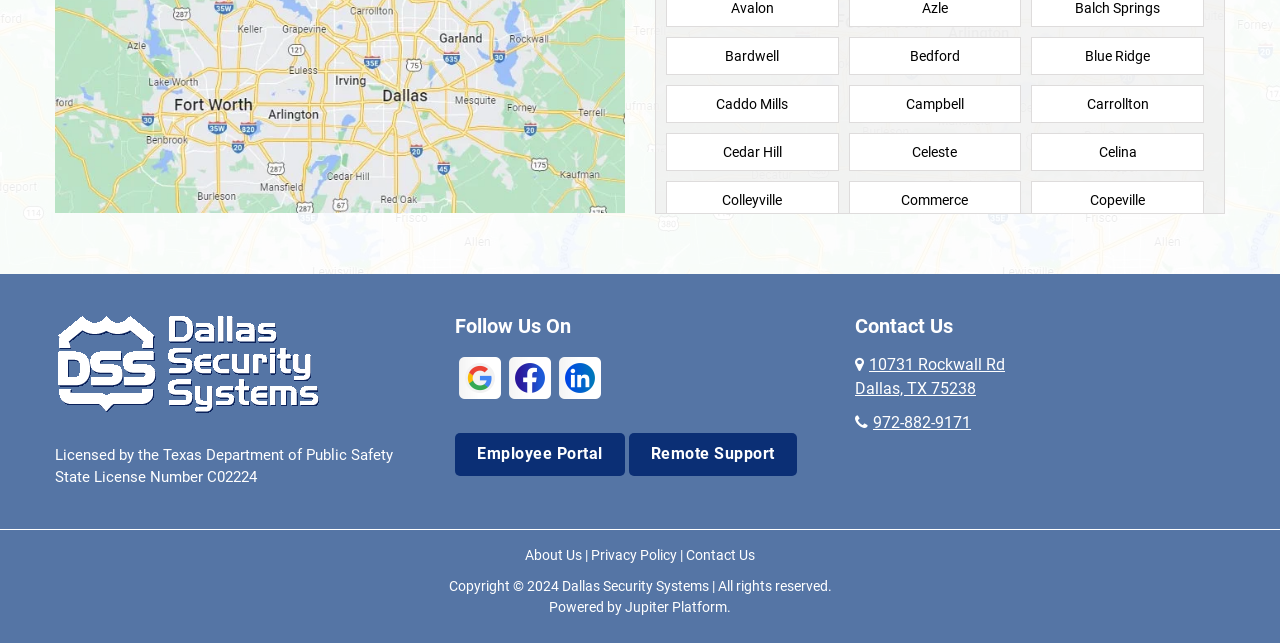Reply to the question with a single word or phrase:
What is the state license number of the company?

C02224